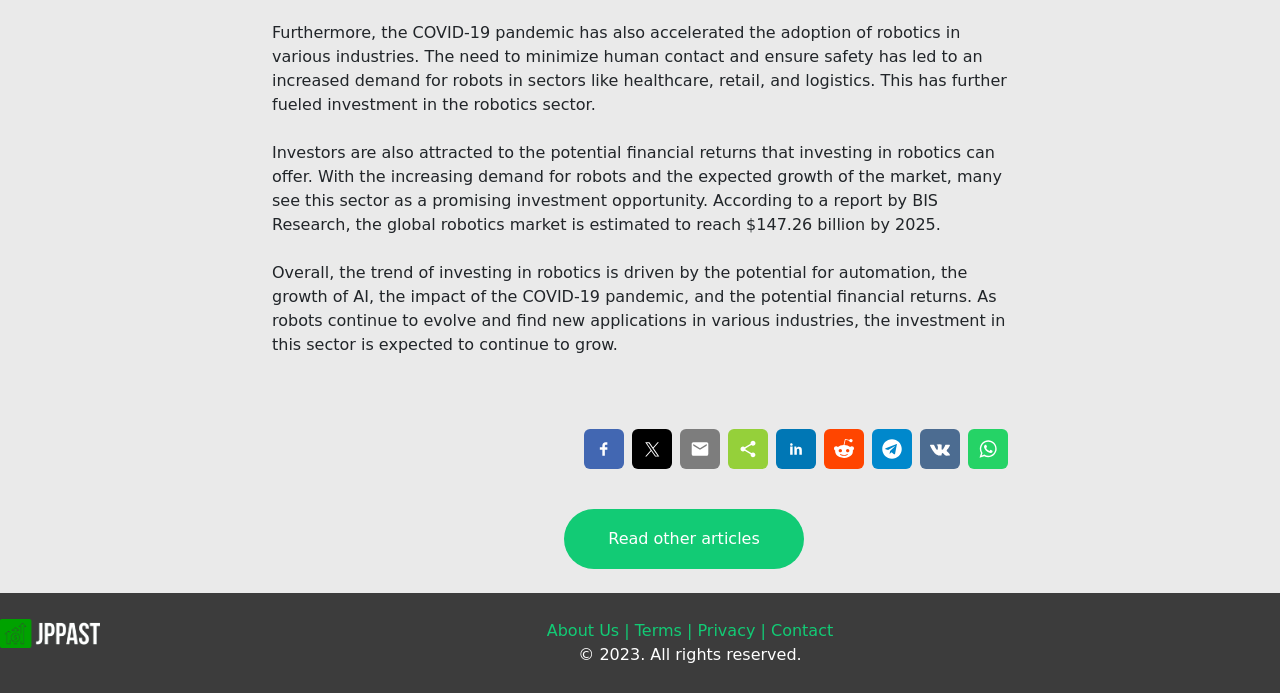Identify the bounding box coordinates for the UI element described as: "Privacy". The coordinates should be provided as four floats between 0 and 1: [left, top, right, bottom].

[0.545, 0.896, 0.59, 0.924]